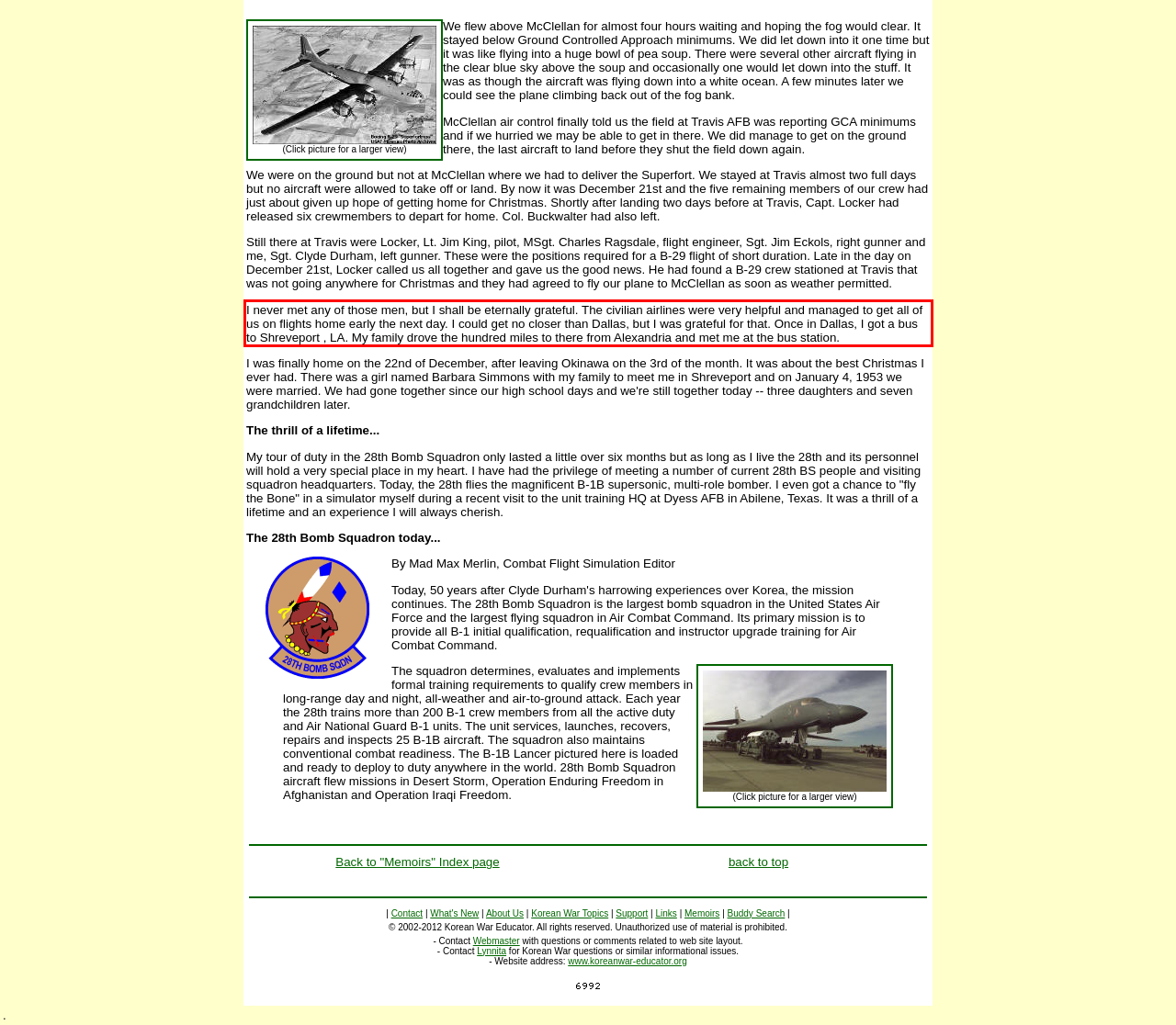Within the screenshot of the webpage, locate the red bounding box and use OCR to identify and provide the text content inside it.

I never met any of those men, but I shall be eternally grateful. The civilian airlines were very helpful and managed to get all of us on flights home early the next day. I could get no closer than Dallas, but I was grateful for that. Once in Dallas, I got a bus to Shreveport , LA. My family drove the hundred miles to there from Alexandria and met me at the bus station.